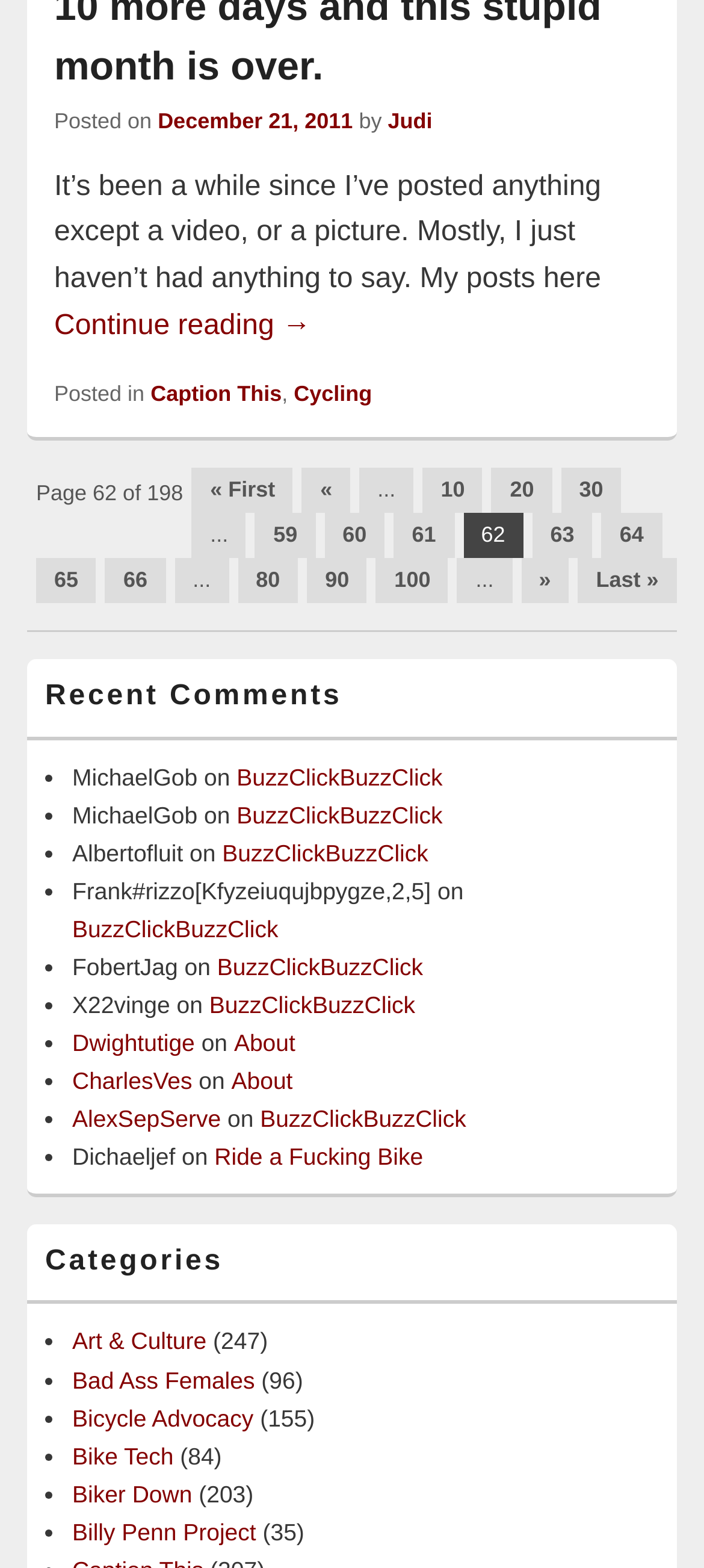Using the information in the image, give a detailed answer to the following question: What is the date of the post?

The date of the post can be found at the top of the webpage, where it says 'Posted on December 21, 2011'.